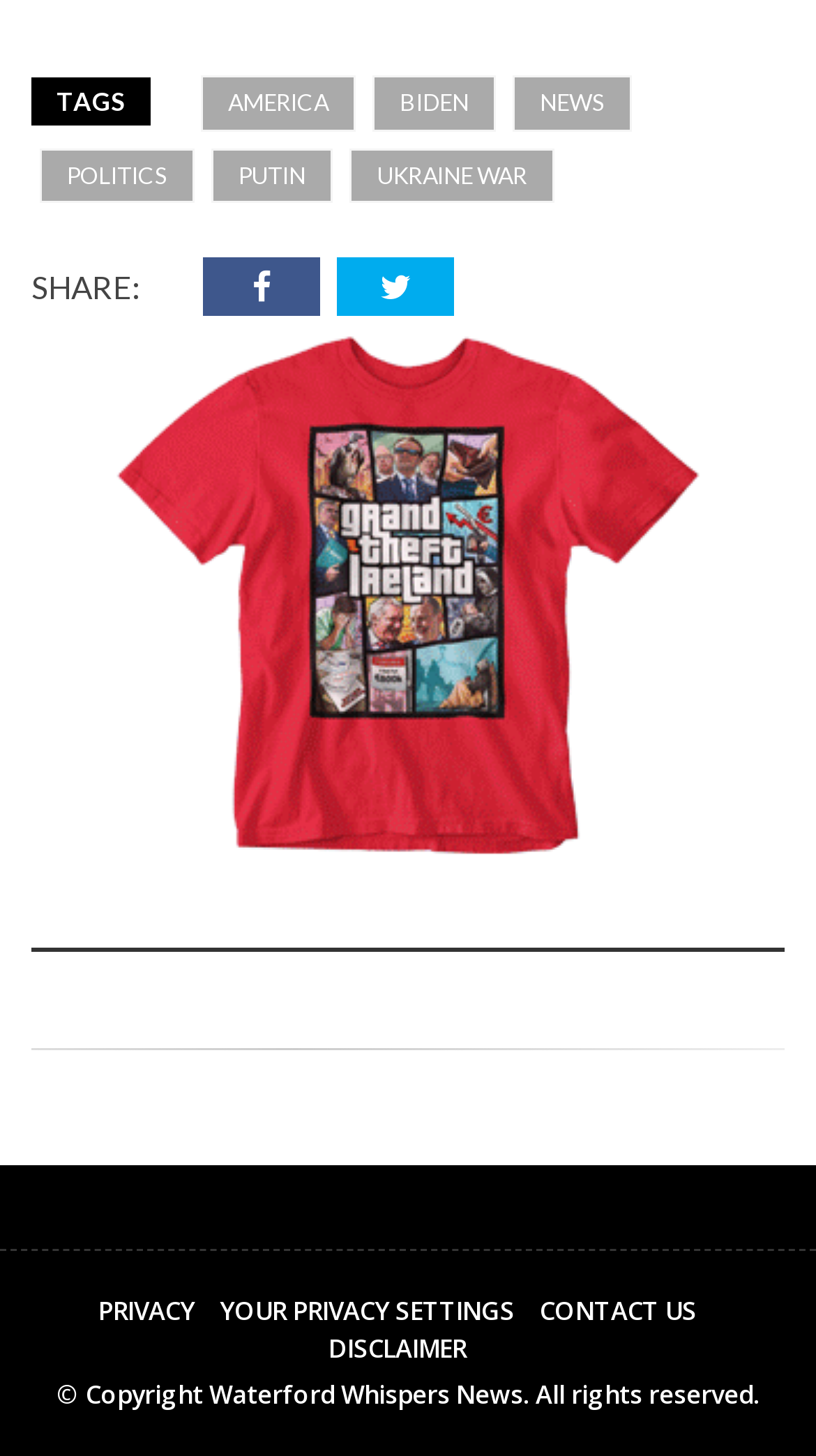How many navigation links are available?
Using the visual information from the image, give a one-word or short-phrase answer.

7